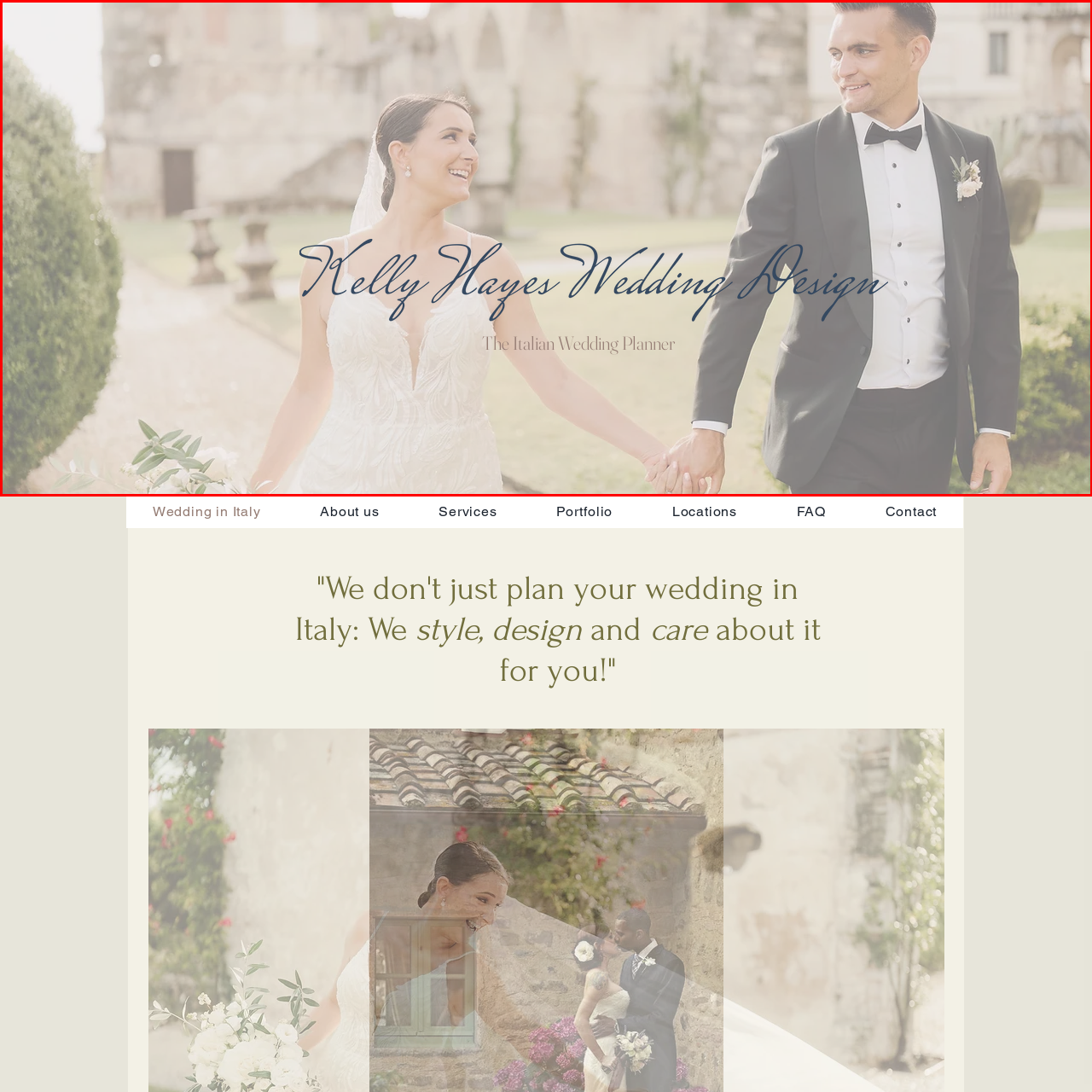Look at the image within the red outlined box, What is the groom's attire? Provide a one-word or brief phrase answer.

Black tuxedo and bow tie